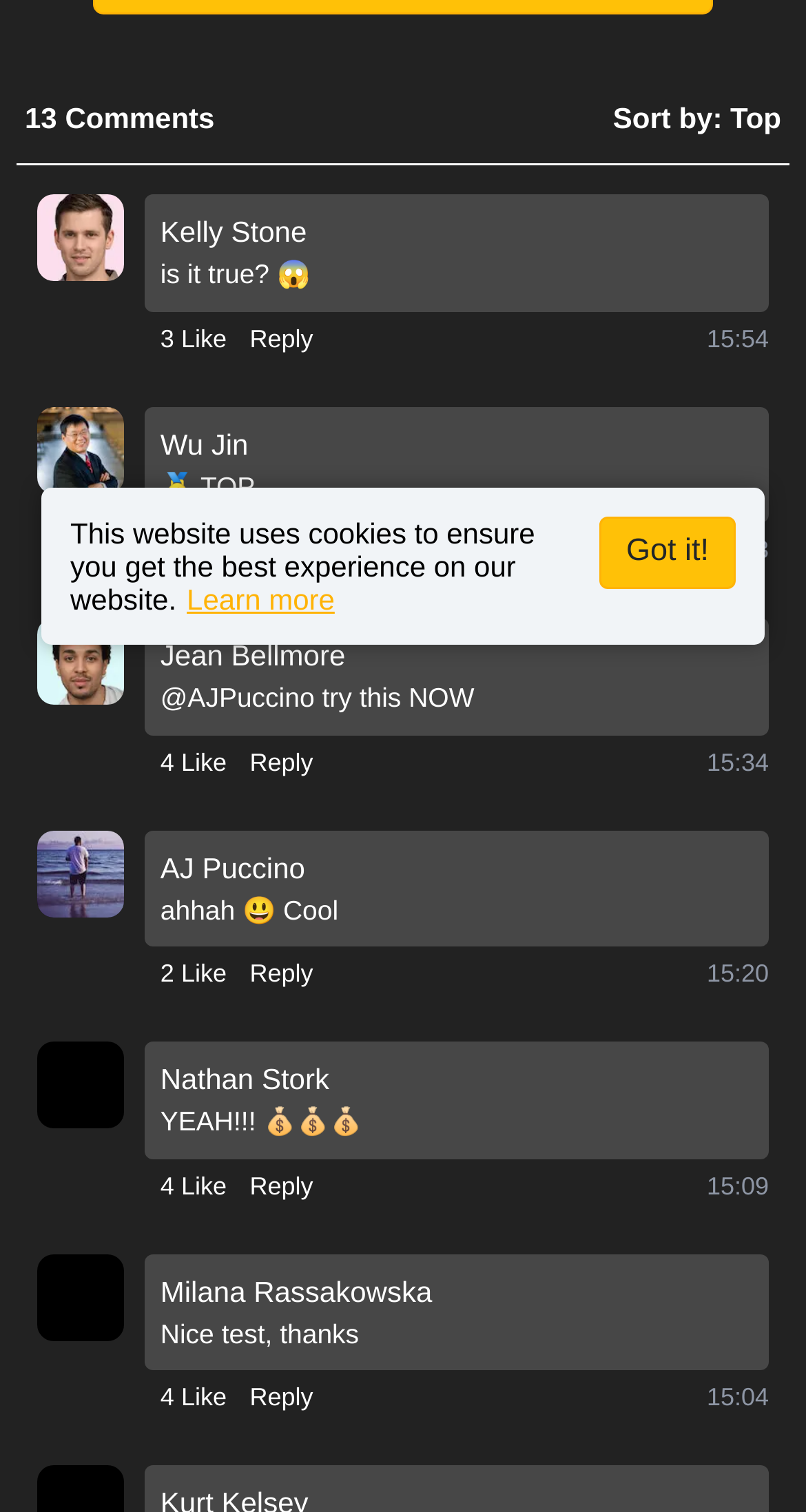Using the provided description: "Reply", find the bounding box coordinates of the corresponding UI element. The output should be four float numbers between 0 and 1, in the format [left, top, right, bottom].

[0.31, 0.211, 0.389, 0.236]